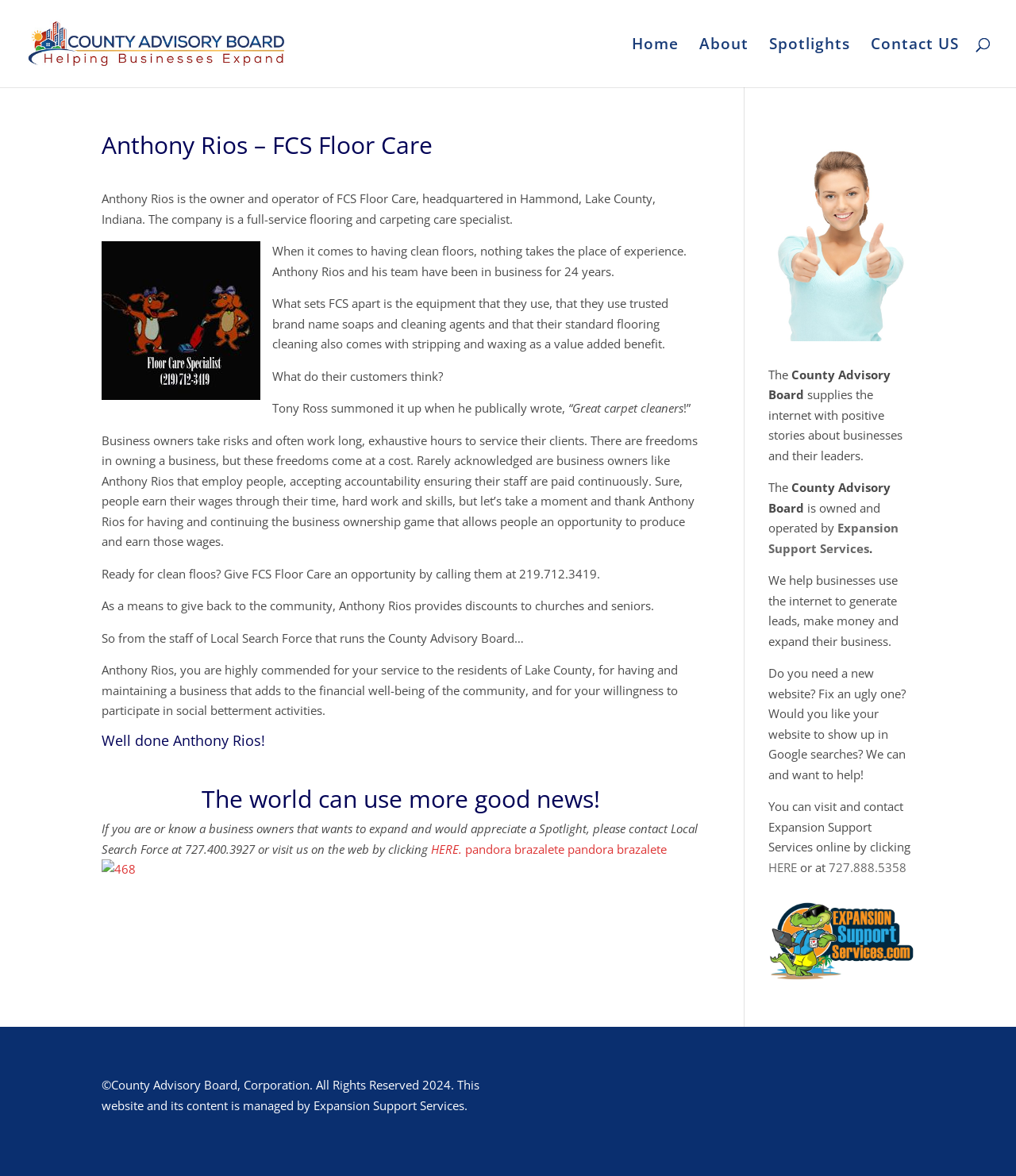Please identify the bounding box coordinates of the area that needs to be clicked to fulfill the following instruction: "Visit Expansion Support Services."

[0.756, 0.442, 0.885, 0.473]